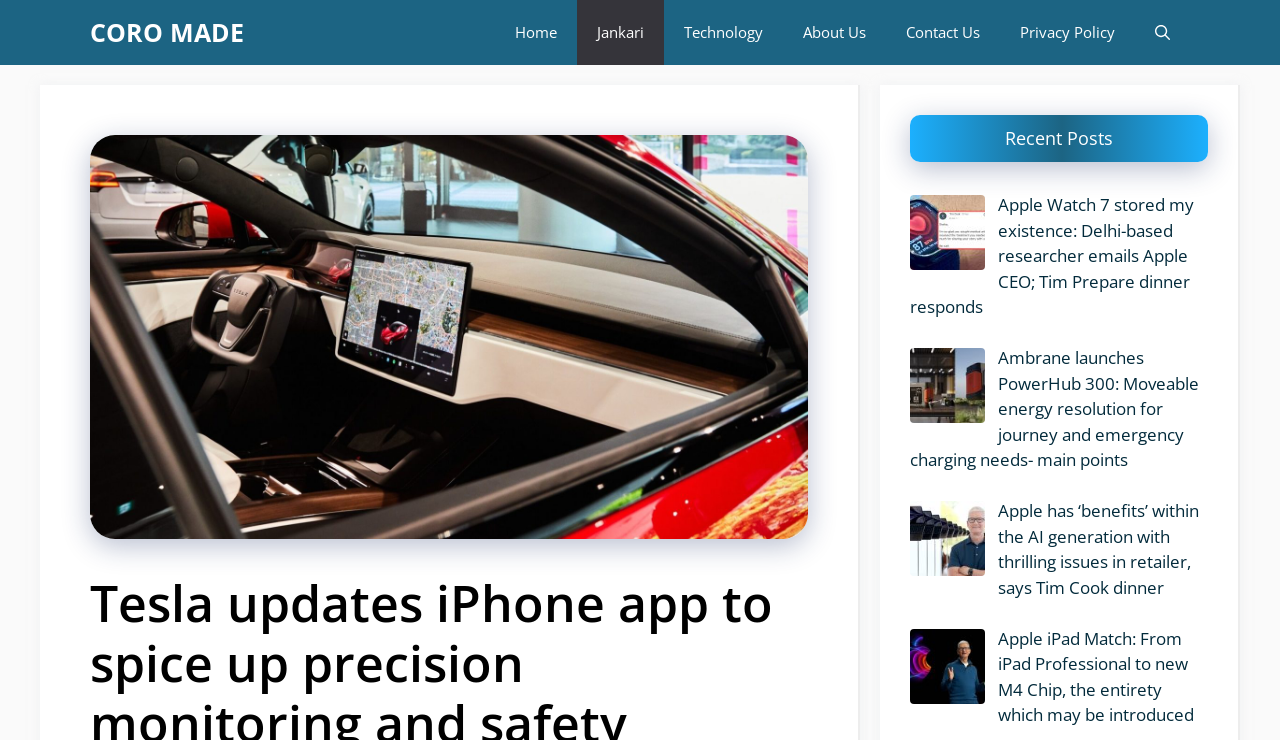Using the format (top-left x, top-left y, bottom-right x, bottom-right y), and given the element description, identify the bounding box coordinates within the screenshot: About

None